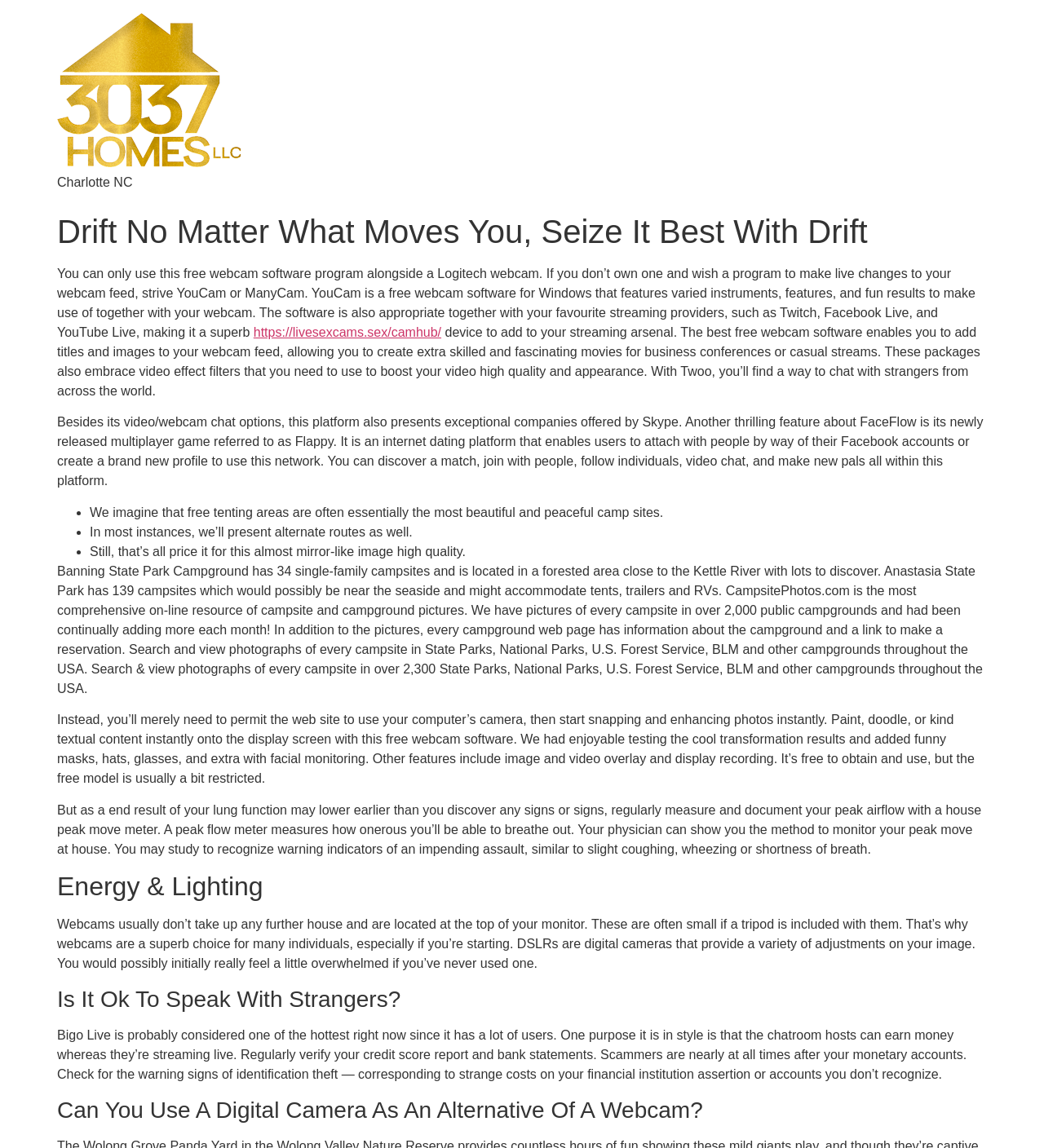What is the topic of the text that mentions 'Logitech webcam'?
Please provide a single word or phrase based on the screenshot.

Webcam software